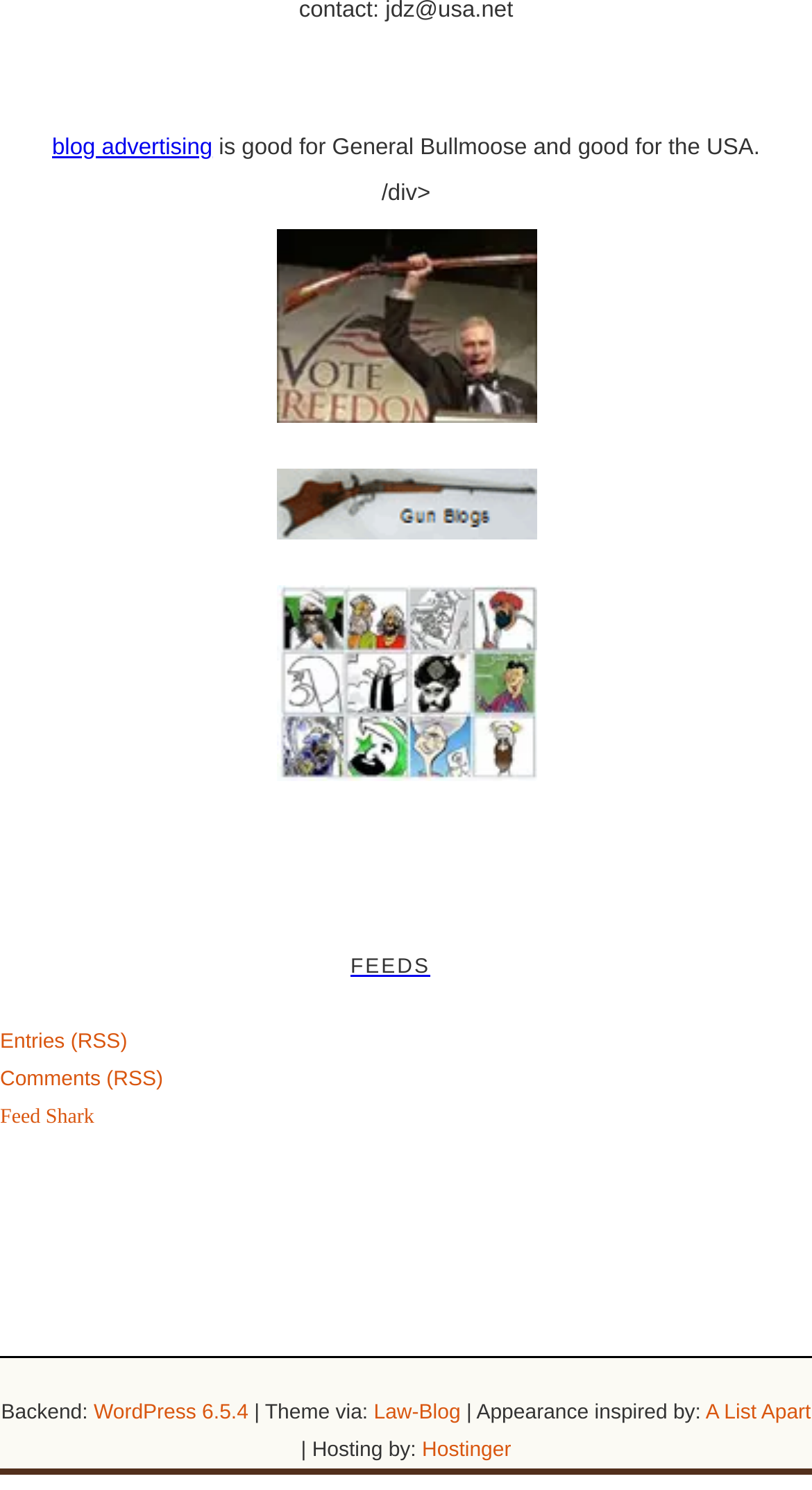Identify the bounding box of the UI element that matches this description: "Feed Shark".

[0.0, 0.742, 0.116, 0.757]